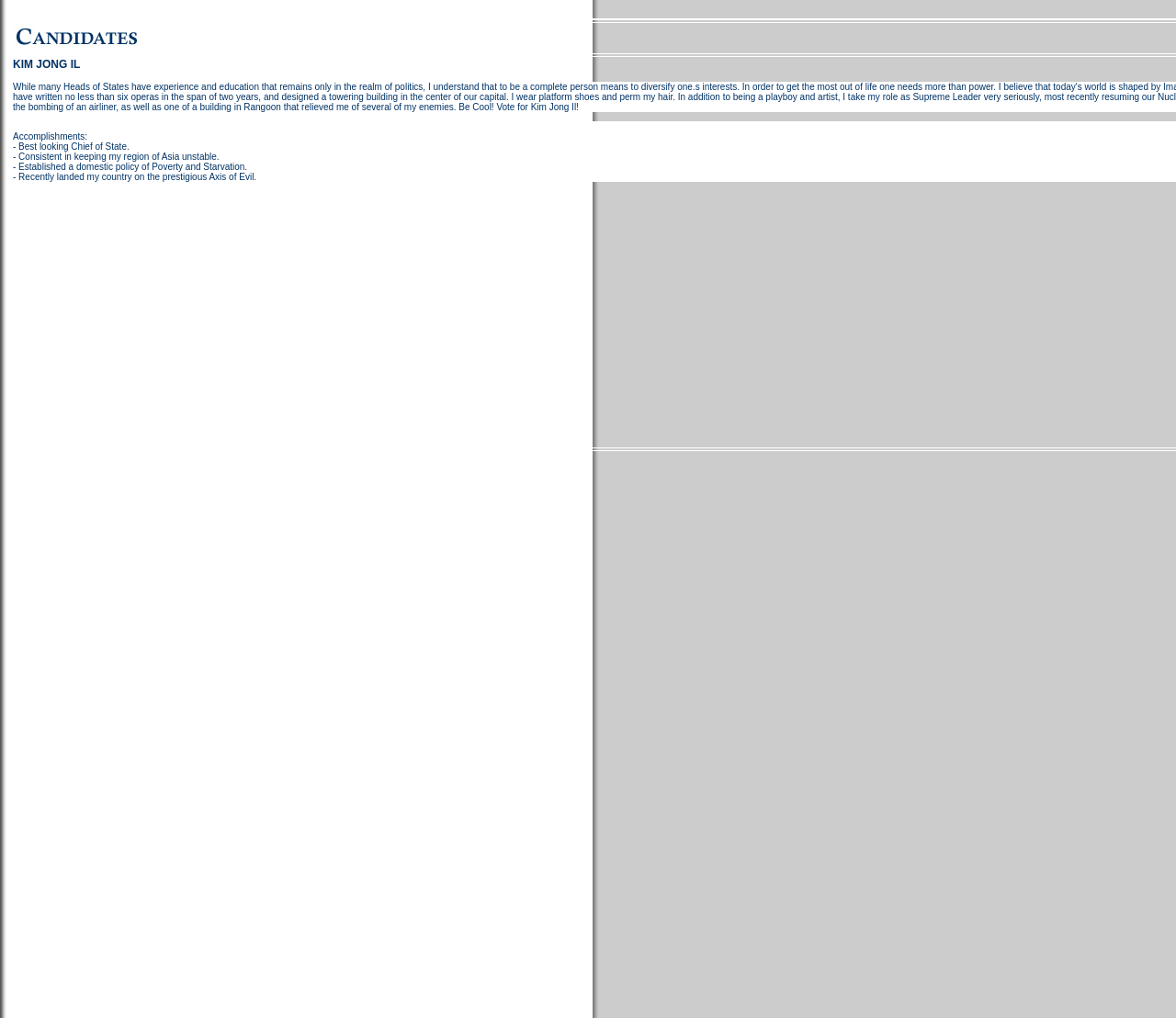How many accomplishments are listed?
Please provide a comprehensive and detailed answer to the question.

There are five accomplishments listed, which are 'Best looking Chief of State', 'Consistent in keeping my region of Asia unstable', 'Established a domestic policy of Poverty and Starvation', 'Recently landed my country on the prestigious Axis of Evil', and an empty static text element with bounding box coordinates [0.011, 0.188, 0.013, 0.198]